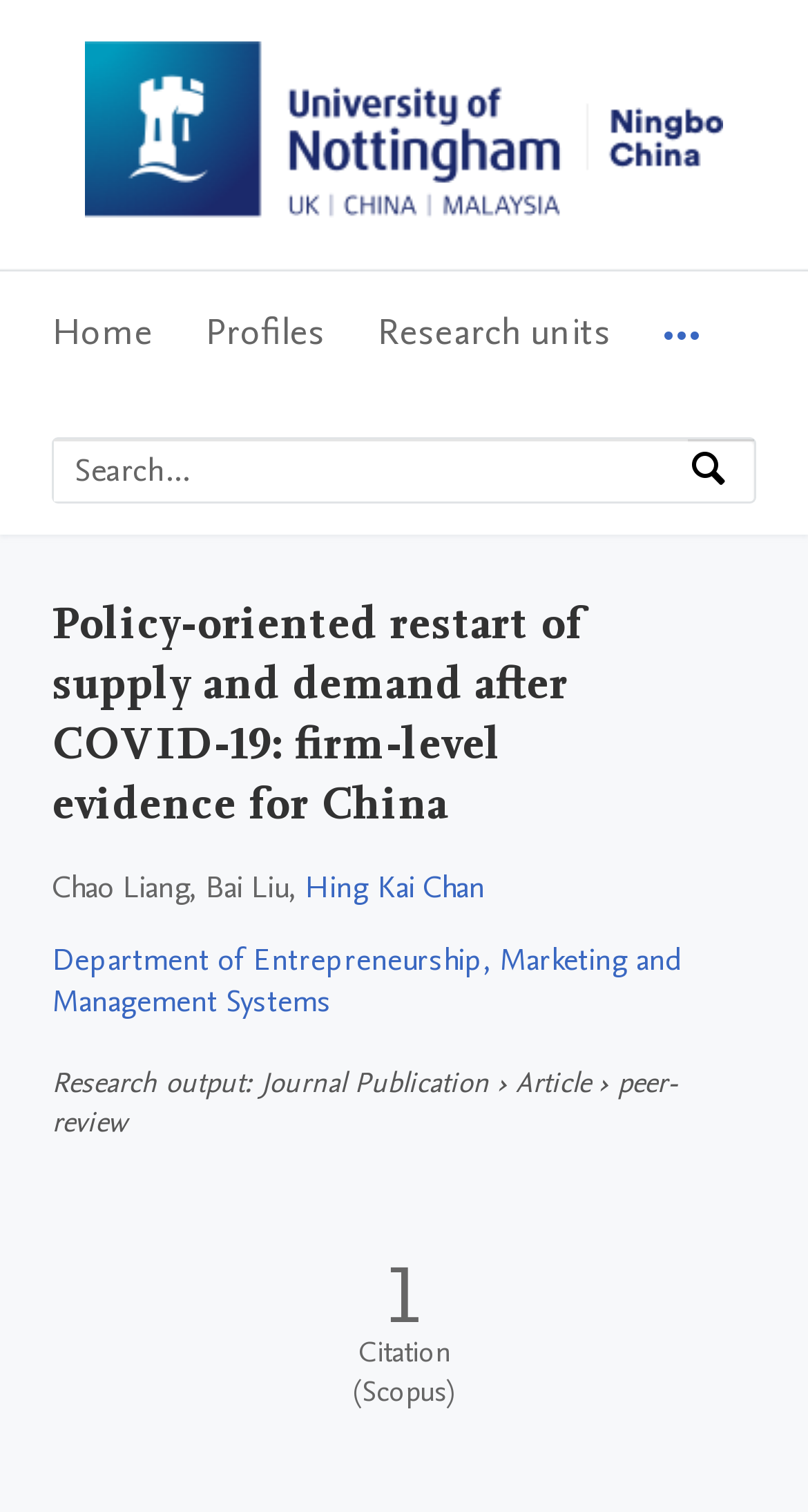Determine the bounding box coordinates of the area to click in order to meet this instruction: "Search by expertise, name or affiliation".

[0.067, 0.29, 0.851, 0.331]